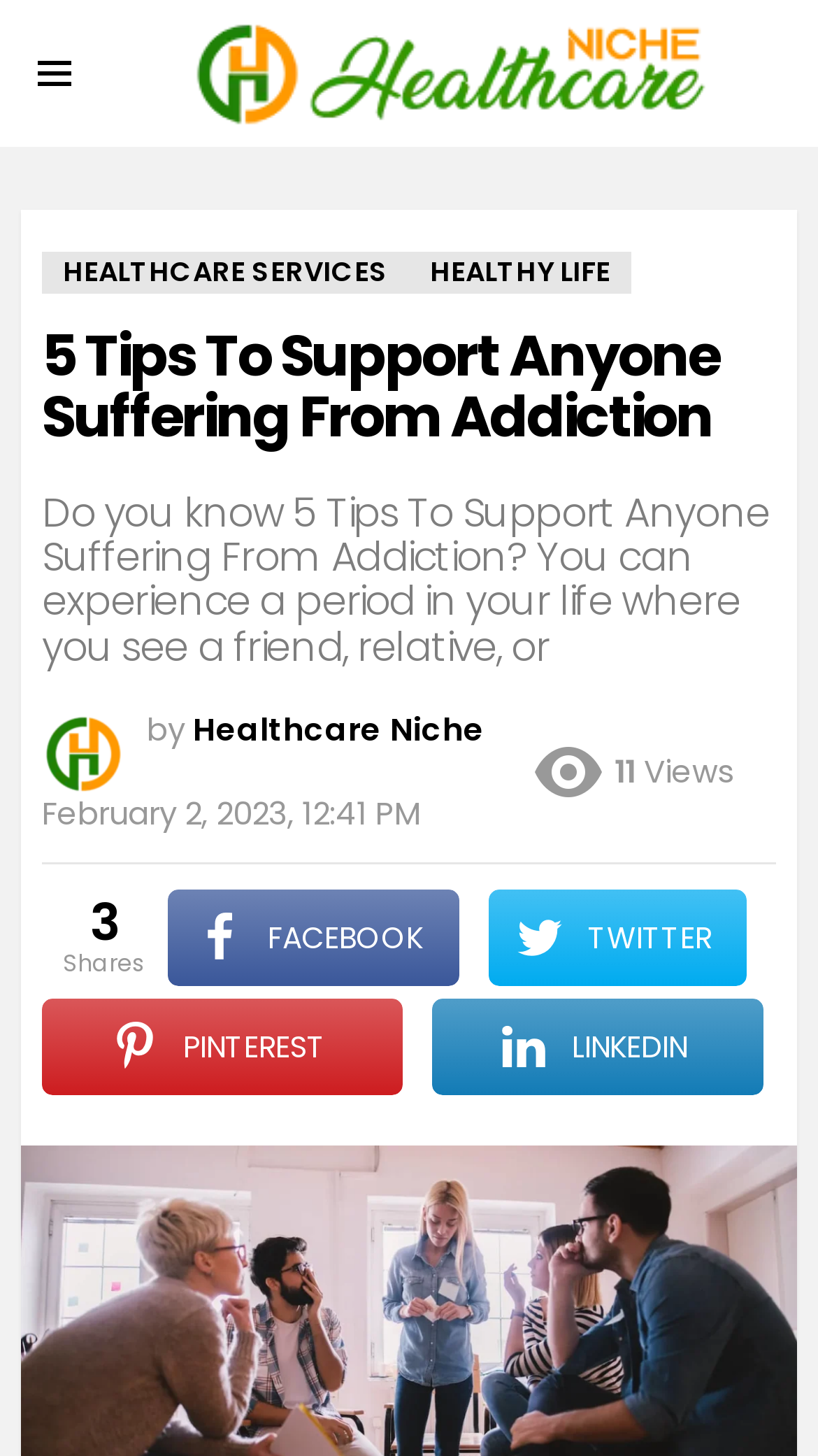Refer to the image and provide an in-depth answer to the question:
What social media platforms can the article be shared on?

The social media platforms that the article can be shared on can be determined by looking at the sharing links below the article, which include links to FACEBOOK, TWITTER, PINTEREST, and LINKEDIN.